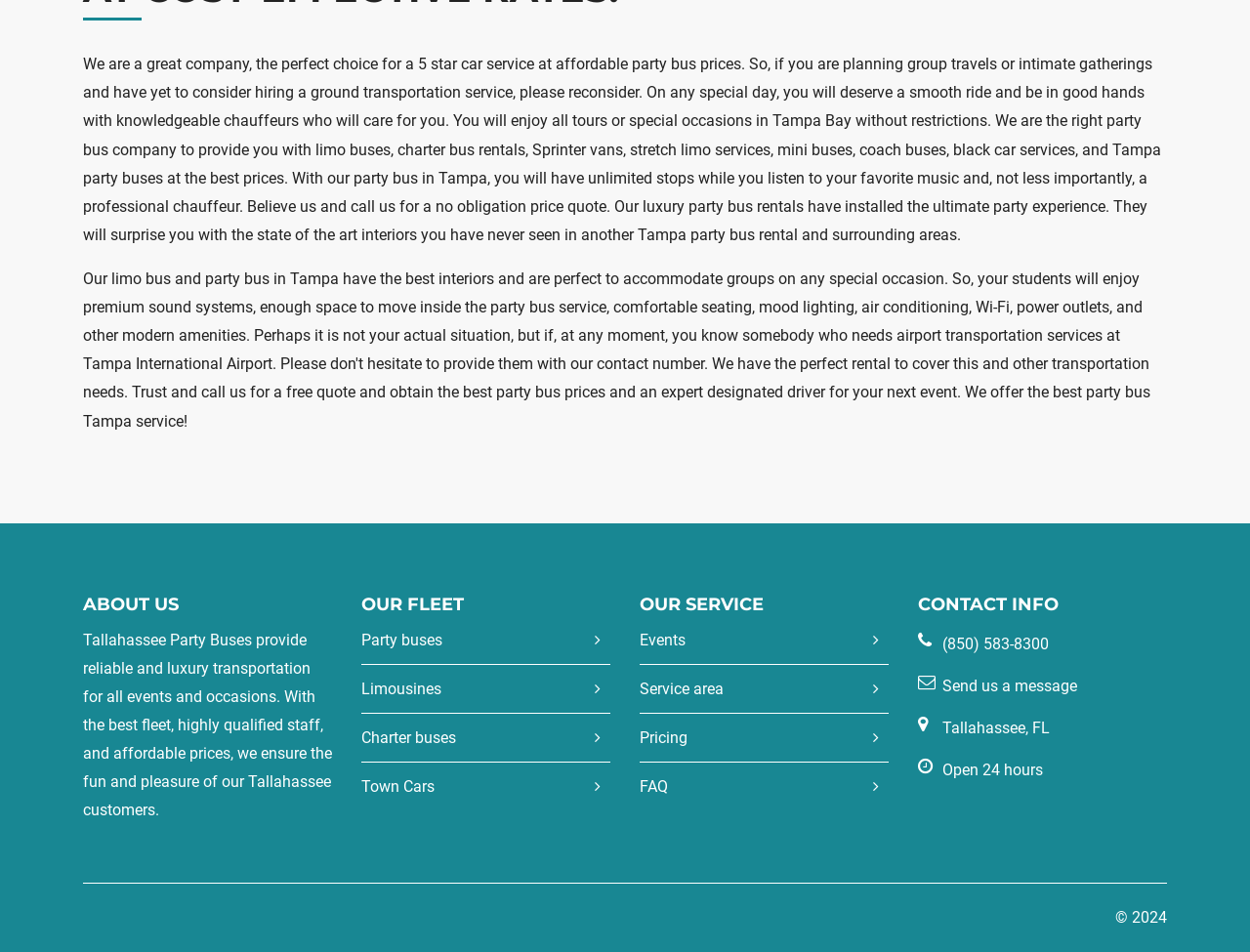Based on the description "Service area", find the bounding box of the specified UI element.

[0.512, 0.714, 0.579, 0.733]